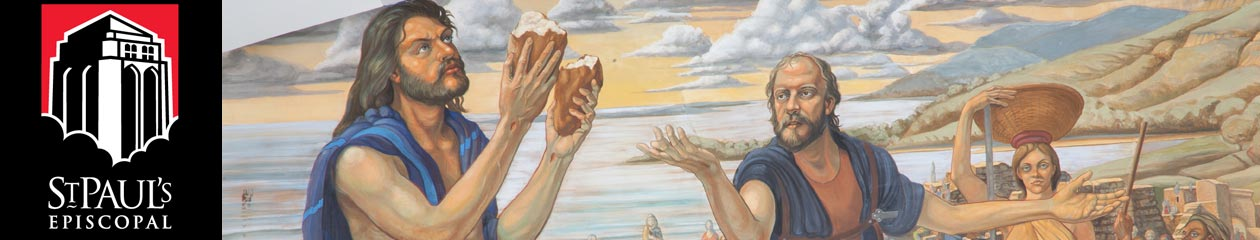Give an in-depth description of the image.

The image features a vibrant mural that appears to depict an engaging biblical scene, likely related to a miracle or teaching moment. At the forefront, two figures are prominently displayed—one man holds what seems to be a loaf of bread, while the other gestures expressively, suggesting a conversation or a moment of revelation. In the background, a seaside landscape unfolds, with gentle hills and a cloudy sky that adds depth to the setting. This artwork aligns with the themes of community and faith central to St. Paul's Episcopal Church, enhancing the church's identity and mission. The left side of the image features the church's logo in black and white, prominently displaying the name "St. Paul's Episcopal," signifying its role in fostering a vibrant community.